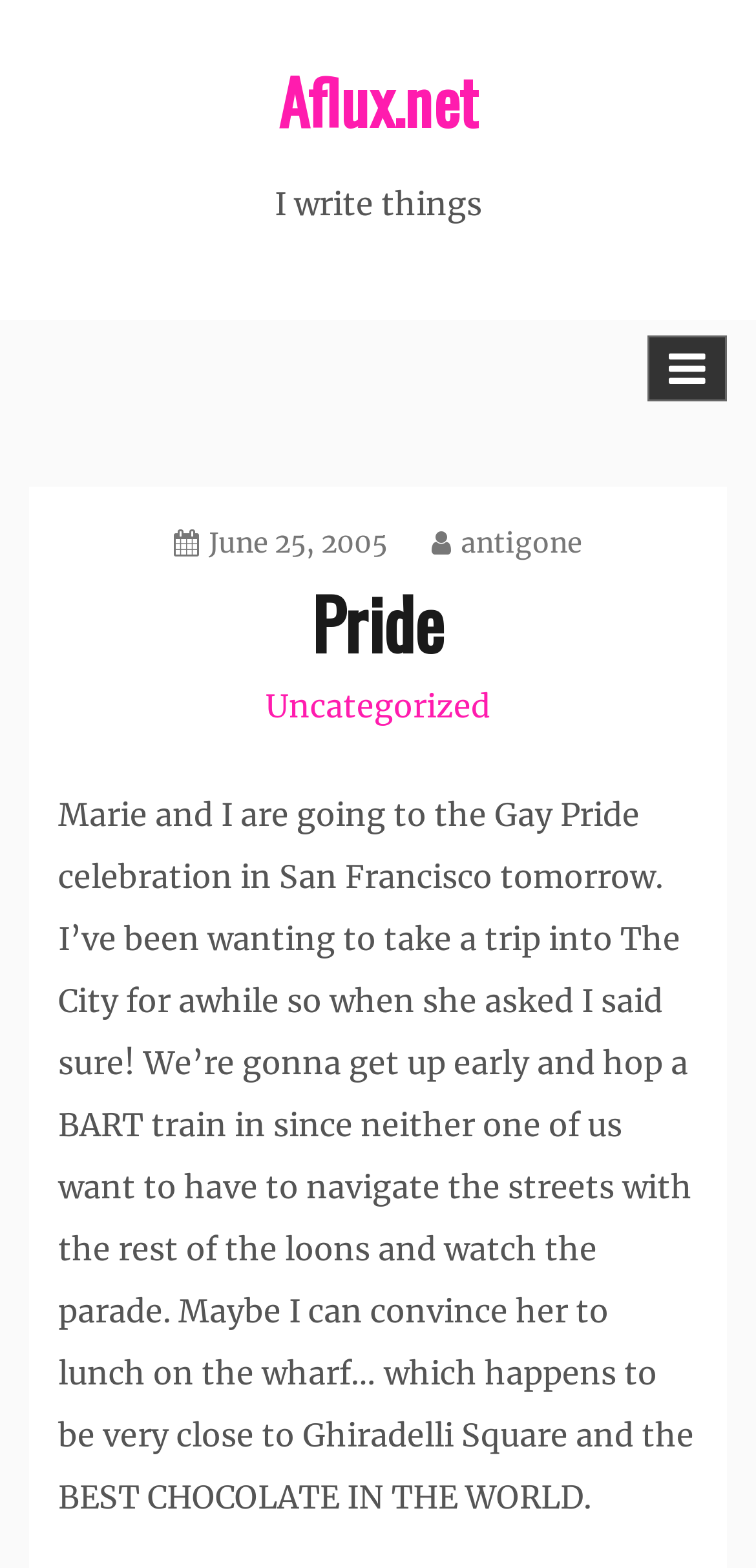What is the author's plan for the Gay Pride celebration?
Answer the question with a single word or phrase, referring to the image.

Watch the parade